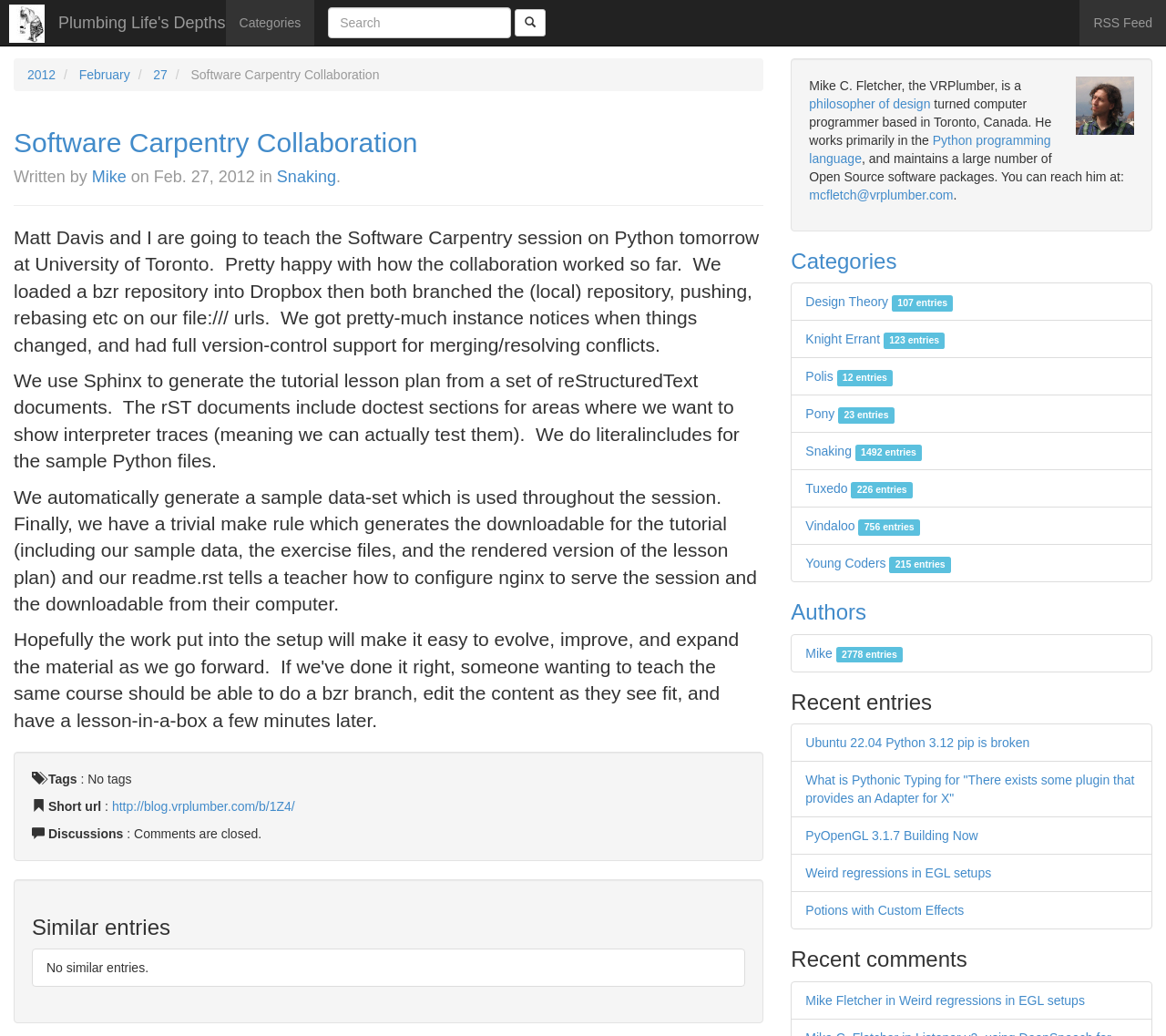Determine the bounding box coordinates of the region I should click to achieve the following instruction: "Read the article about Software Carpentry Collaboration". Ensure the bounding box coordinates are four float numbers between 0 and 1, i.e., [left, top, right, bottom].

[0.012, 0.123, 0.655, 0.831]